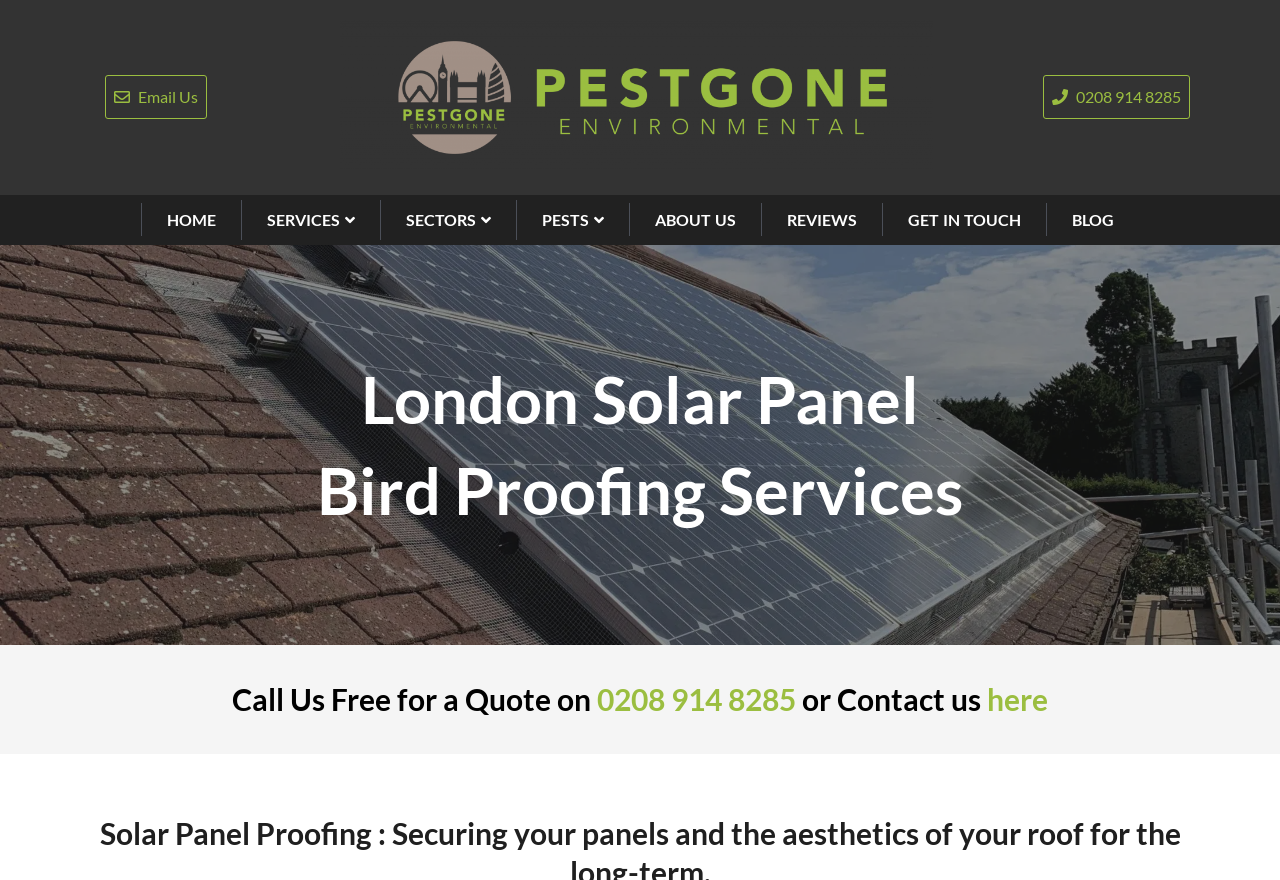Please give the bounding box coordinates of the area that should be clicked to fulfill the following instruction: "Call the phone number". The coordinates should be in the format of four float numbers from 0 to 1, i.e., [left, top, right, bottom].

[0.815, 0.086, 0.93, 0.136]